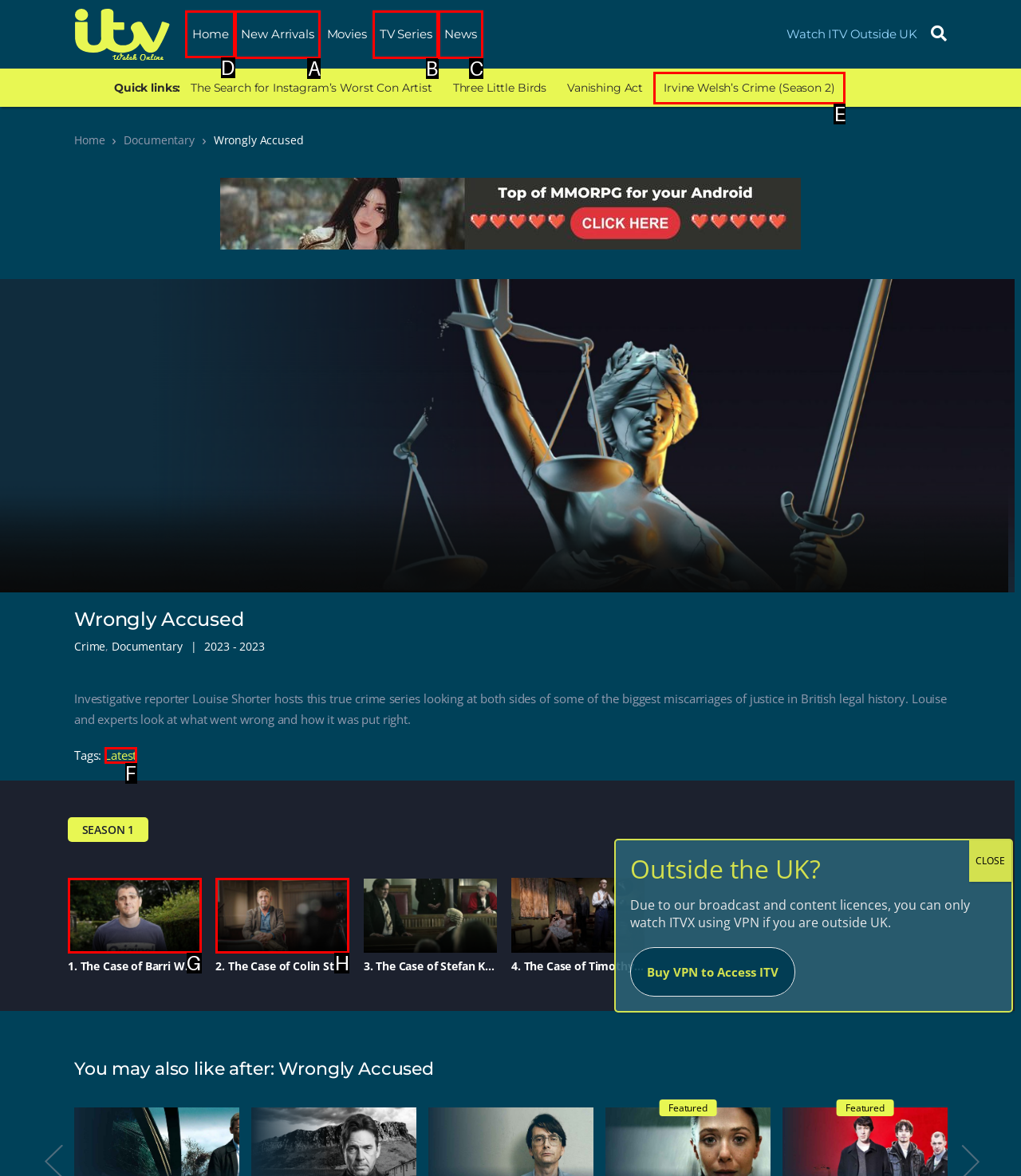To achieve the task: Click on the 'Home' link, indicate the letter of the correct choice from the provided options.

D